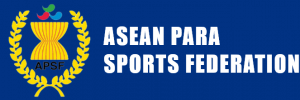Break down the image and provide a full description, noting any significant aspects.

The image features the logo of the ASEAN Para Sports Federation (APSF). The design prominently displays a golden laurel wreath, symbolizing honor and achievement, surrounding a traditional ASEAN emblem in yellow, which represents unity among the nations. The letters "APSF" are bolded in white against a deep blue background, underscoring the federation's commitment to promoting para-sports across the ASEAN region. This logo signifies a pivotal organization dedicated to facilitating and fostering sporting opportunities for athletes with disabilities in the member countries.